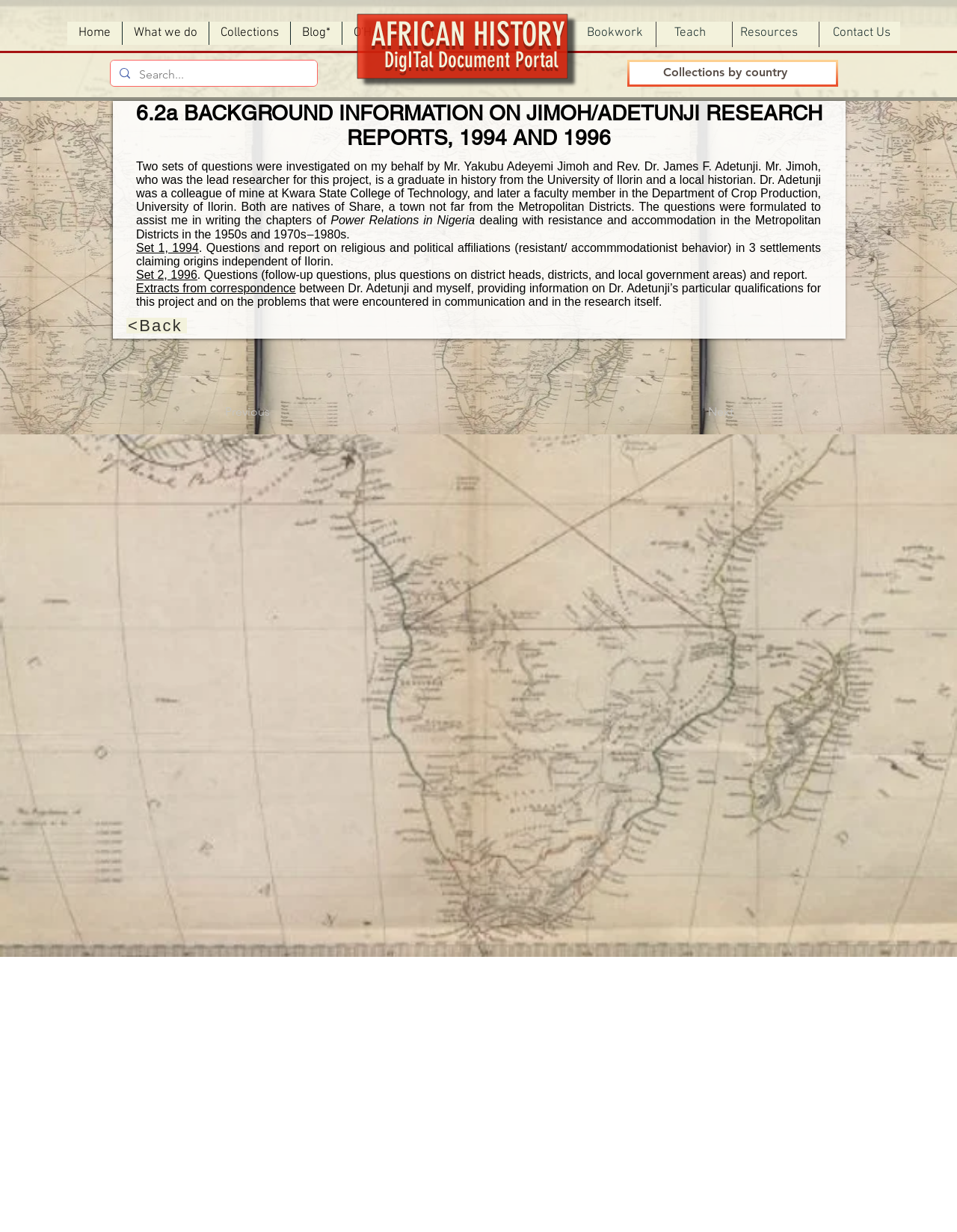Specify the bounding box coordinates of the element's area that should be clicked to execute the given instruction: "View the blog". The coordinates should be four float numbers between 0 and 1, i.e., [left, top, right, bottom].

[0.303, 0.018, 0.357, 0.036]